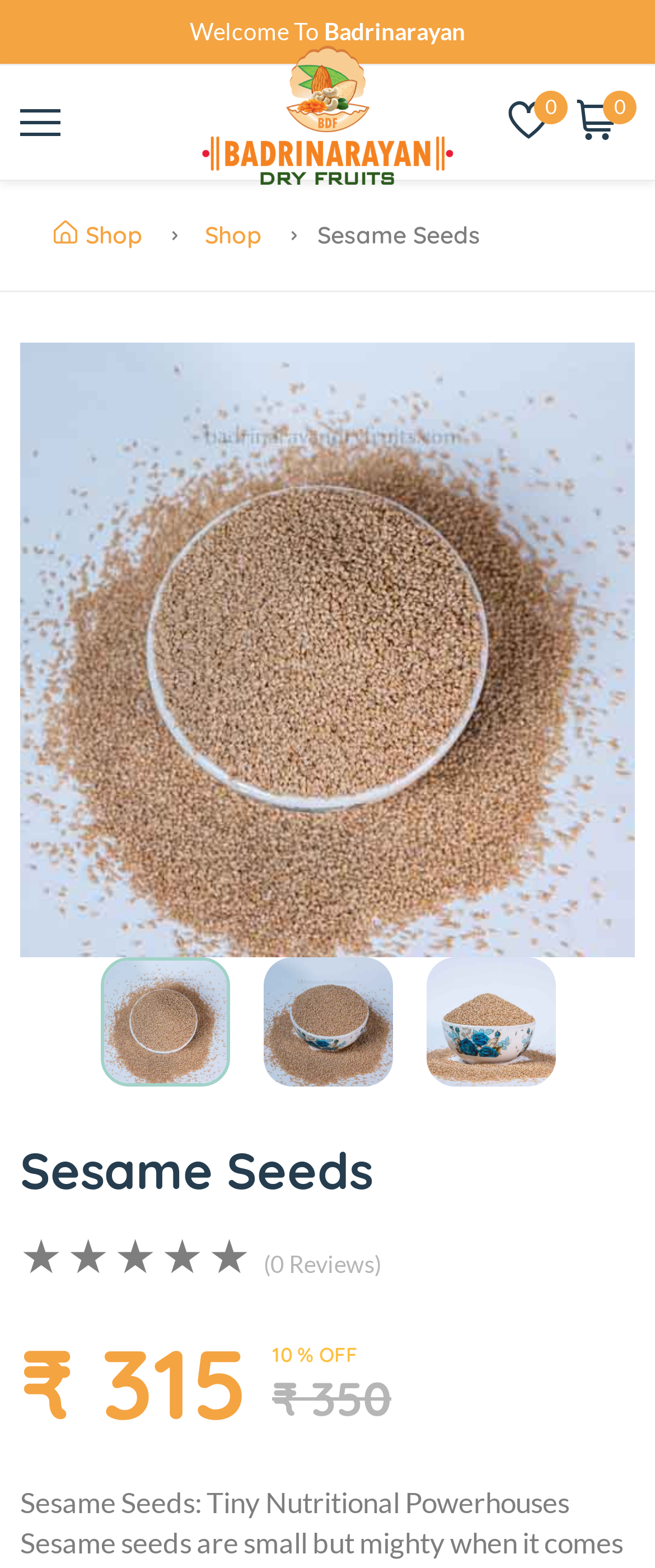Please study the image and answer the question comprehensively:
What is the name of the product?

The product name can be found in the heading element 'Sesame Seeds' and also in the StaticText element 'Sesame Seeds' which is located below the navigation links.